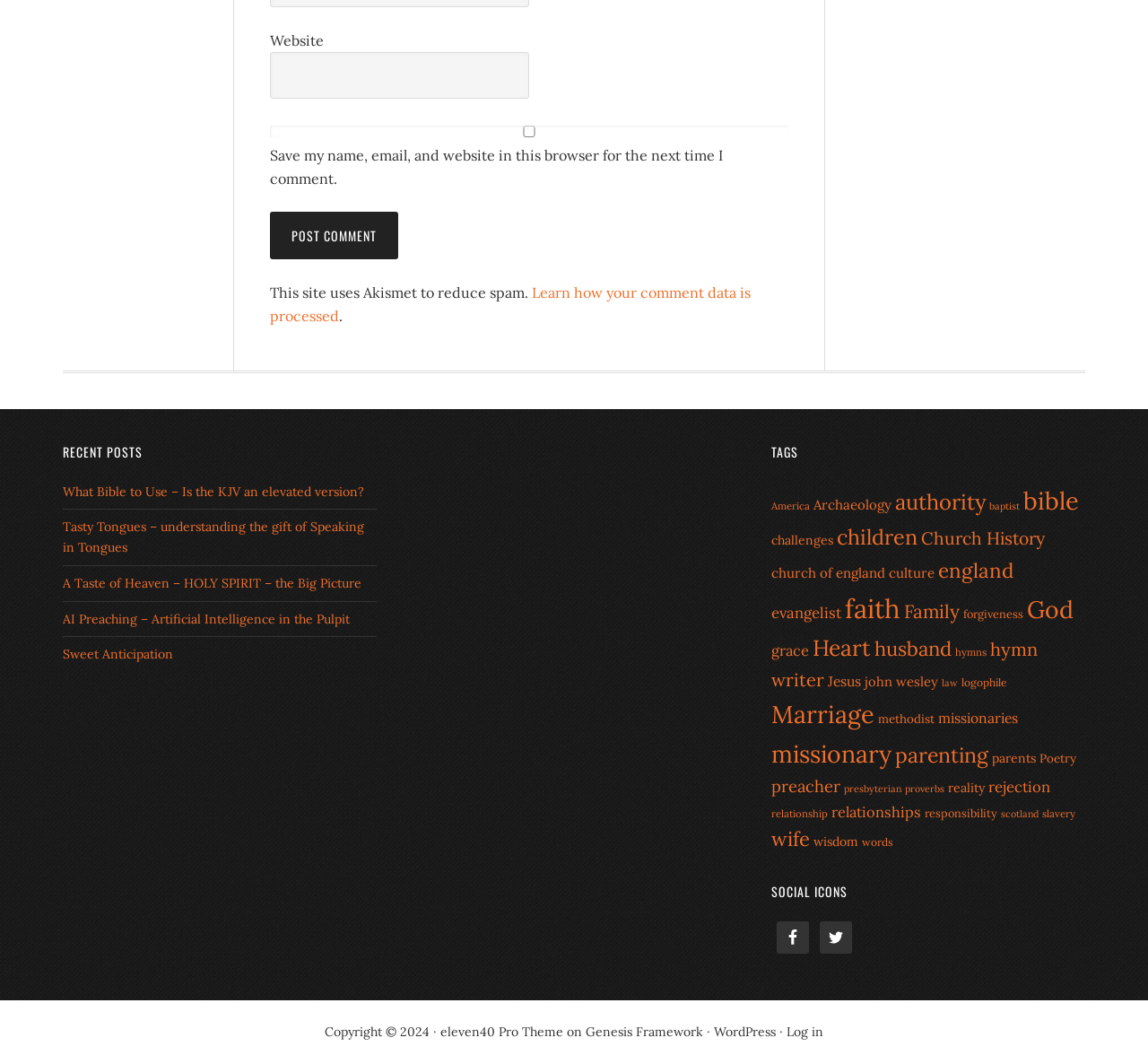Please find the bounding box coordinates of the element's region to be clicked to carry out this instruction: "visit Facebook page".

[0.684, 0.873, 0.698, 0.889]